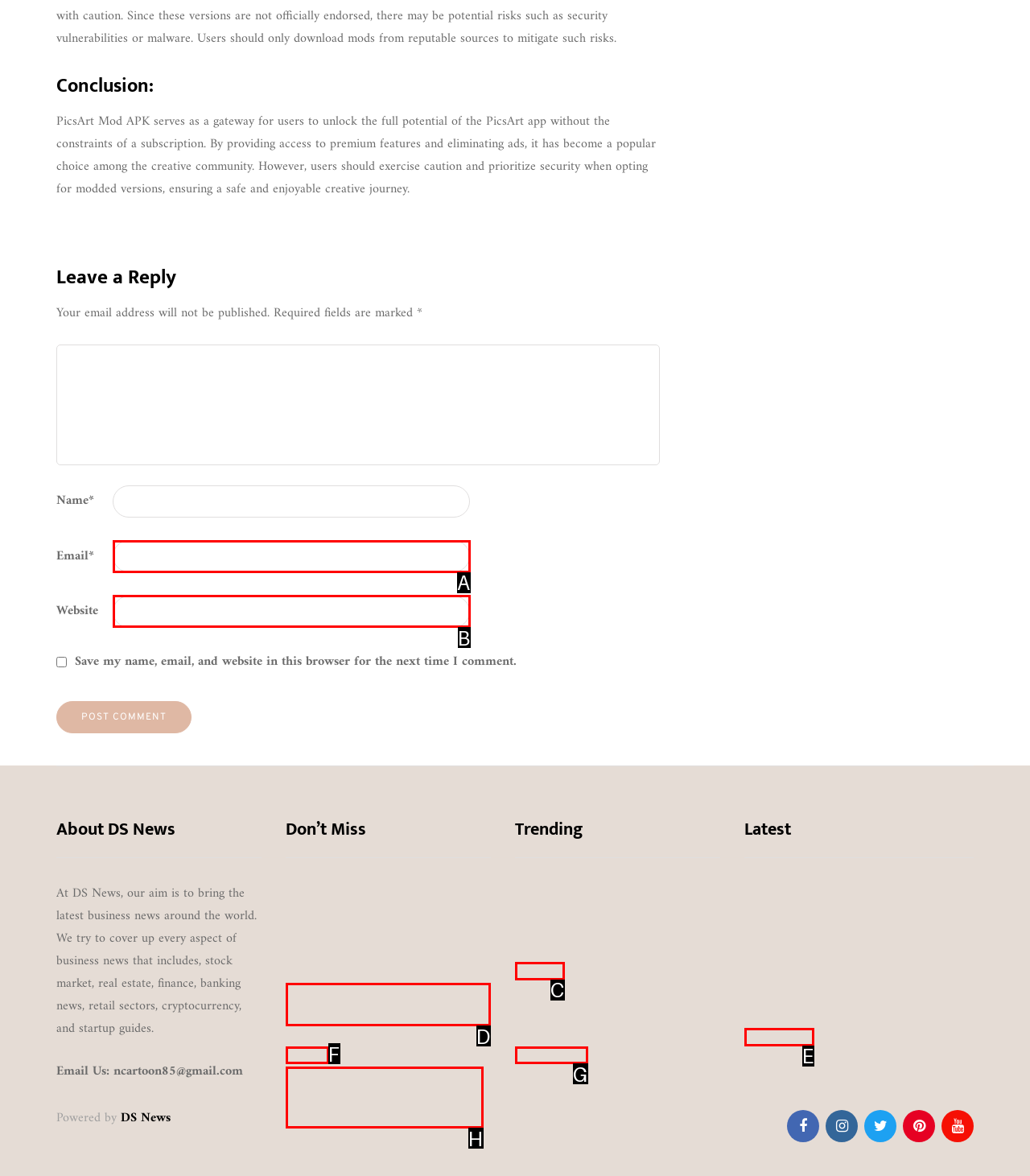Identify the HTML element that best matches the description: parent_node: Email* name="email". Provide your answer by selecting the corresponding letter from the given options.

A